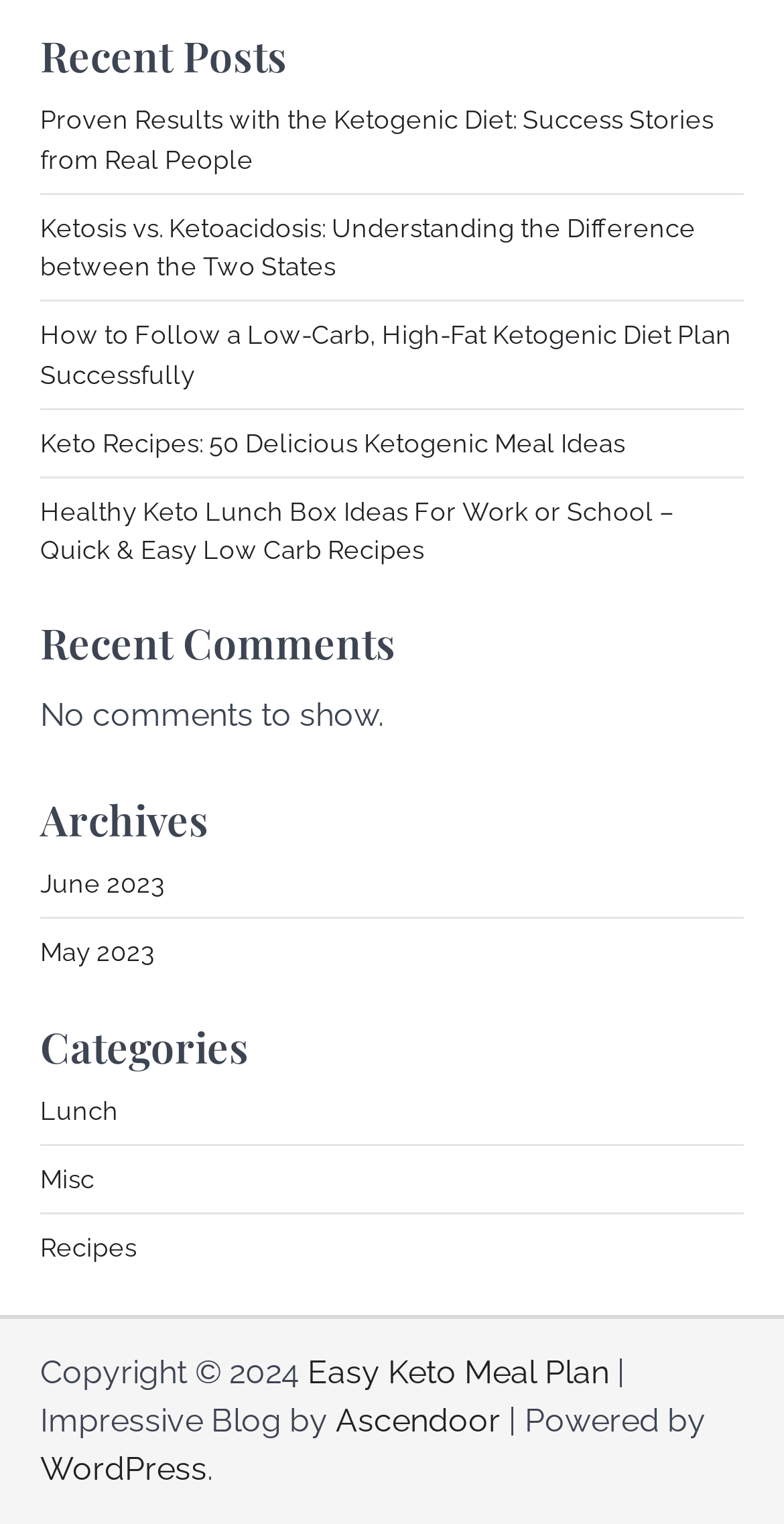Given the element description Easy Keto Meal Plan, identify the bounding box coordinates for the UI element on the webpage screenshot. The format should be (top-left x, top-left y, bottom-right x, bottom-right y), with values between 0 and 1.

[0.392, 0.888, 0.777, 0.913]